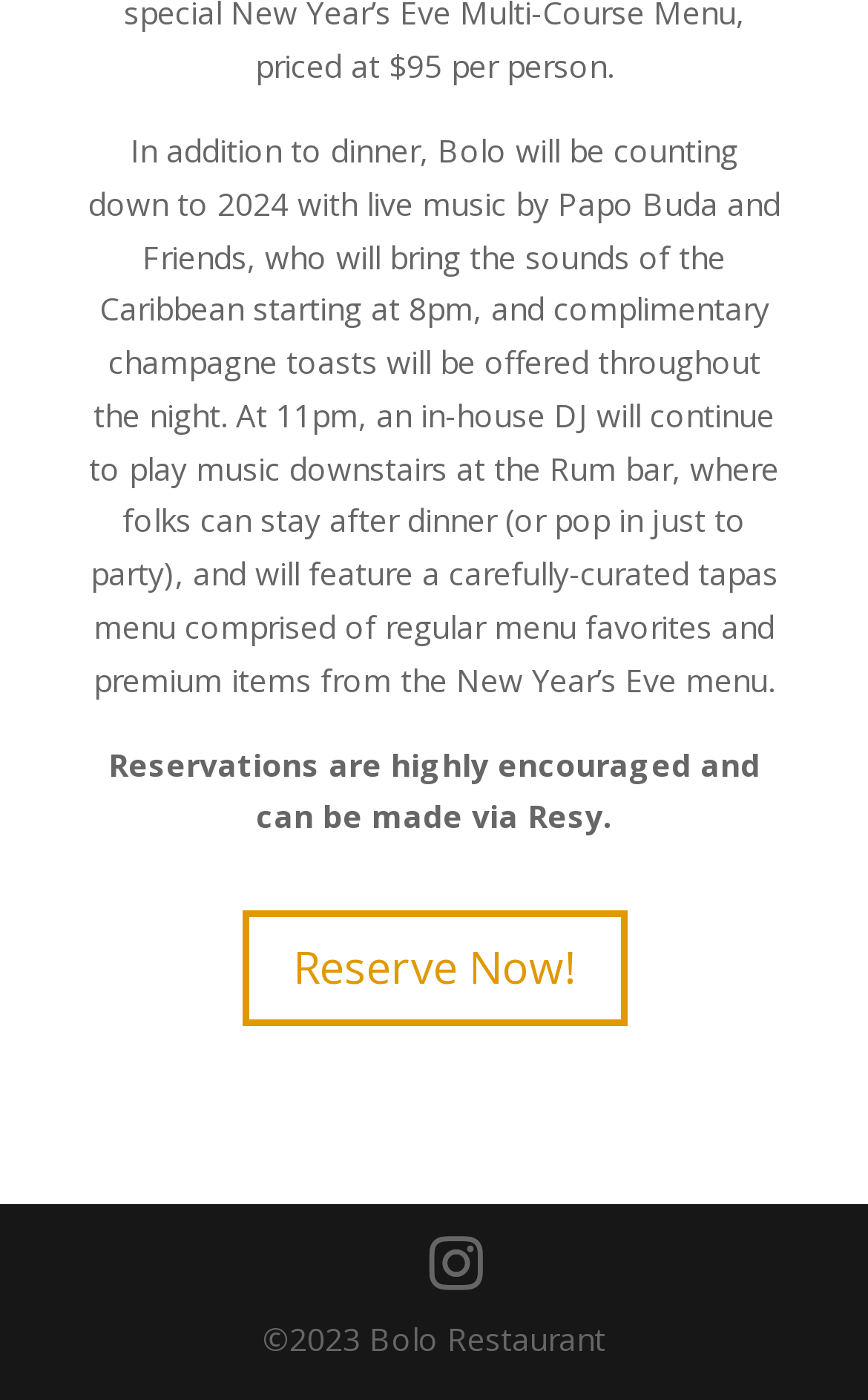What is the price per person for the dinner?
Please respond to the question with a detailed and informative answer.

The price per person for the dinner is mentioned in the StaticText element with the text 'priced at $95 per person.' at coordinates [0.294, 0.032, 0.706, 0.062].